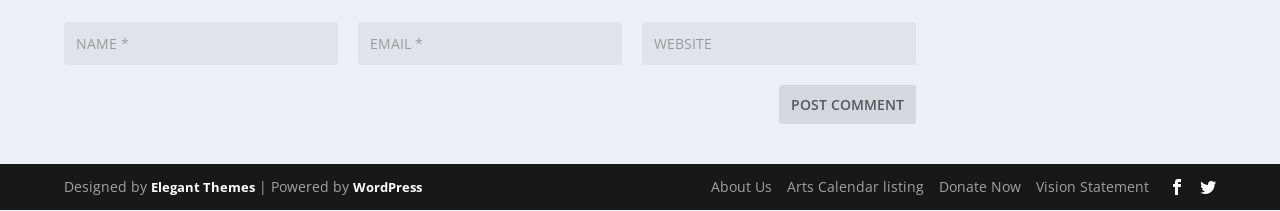Determine the bounding box coordinates for the area you should click to complete the following instruction: "Donate now".

[0.734, 0.844, 0.798, 0.934]